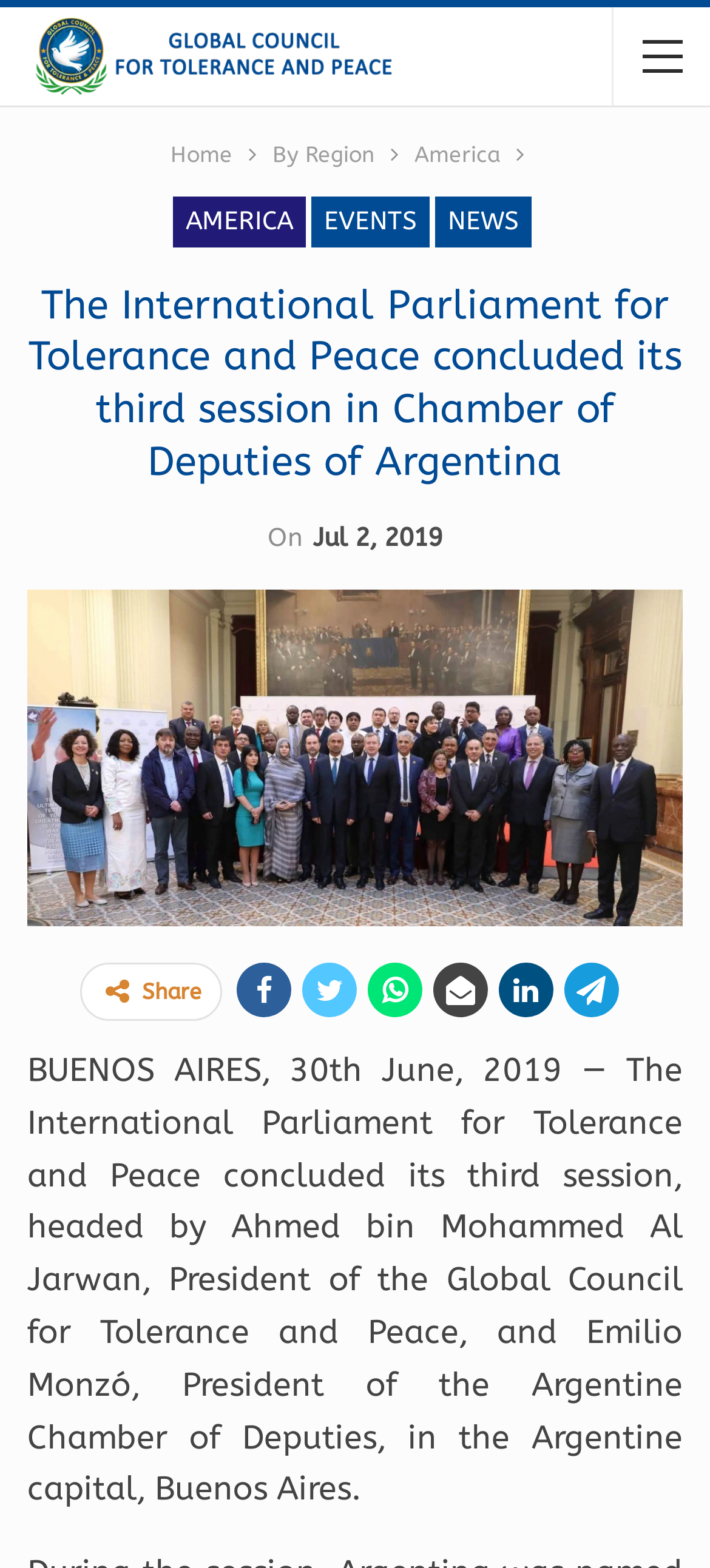Find the bounding box of the UI element described as: "America". The bounding box coordinates should be given as four float values between 0 and 1, i.e., [left, top, right, bottom].

[0.583, 0.086, 0.704, 0.111]